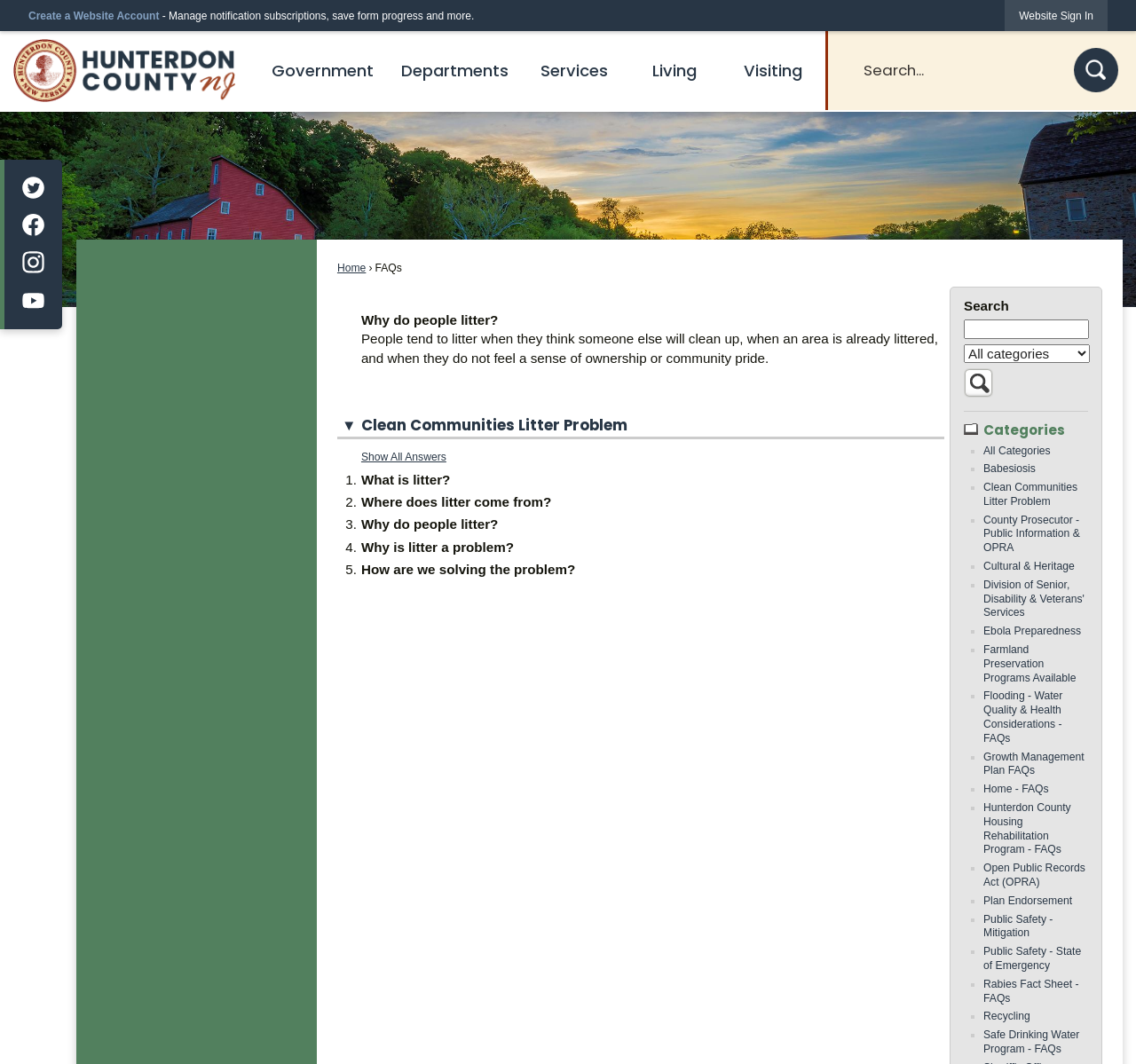Locate the coordinates of the bounding box for the clickable region that fulfills this instruction: "Show all answers".

[0.318, 0.423, 0.393, 0.435]